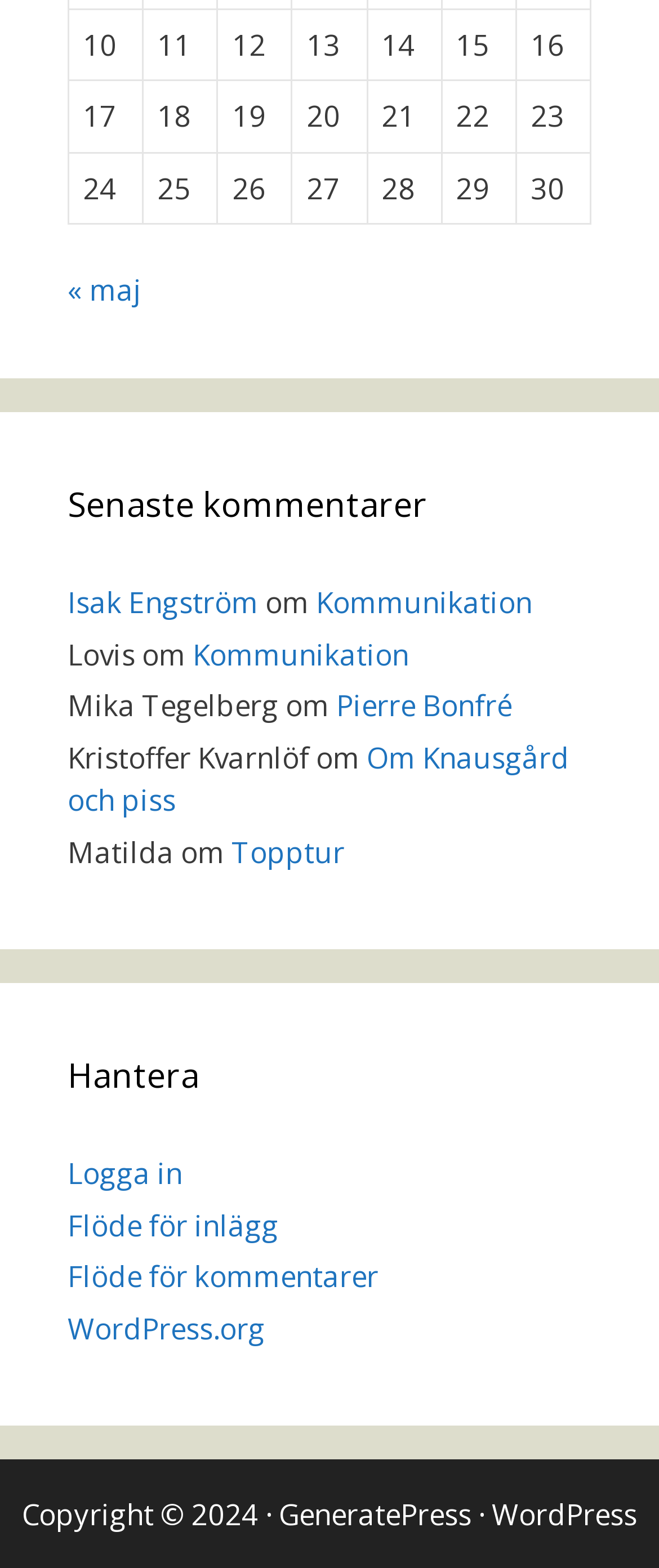Please determine the bounding box coordinates of the area that needs to be clicked to complete this task: 'Go to previous month'. The coordinates must be four float numbers between 0 and 1, formatted as [left, top, right, bottom].

[0.103, 0.172, 0.215, 0.197]